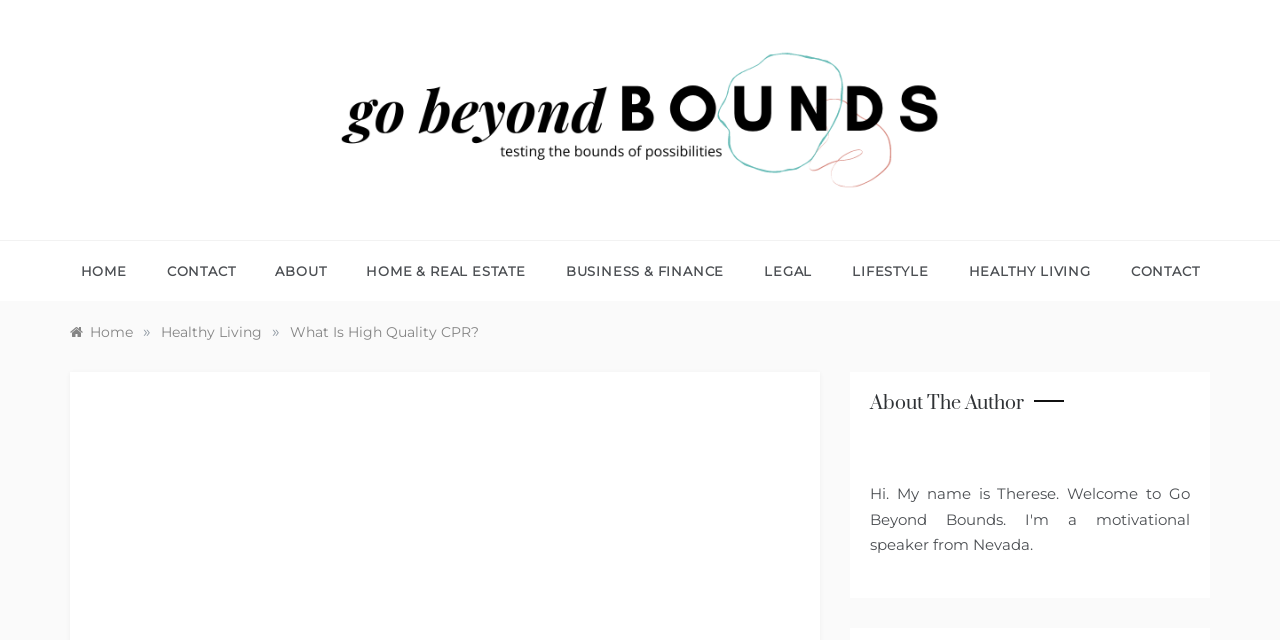How many main navigation links are there?
Relying on the image, give a concise answer in one word or a brief phrase.

8